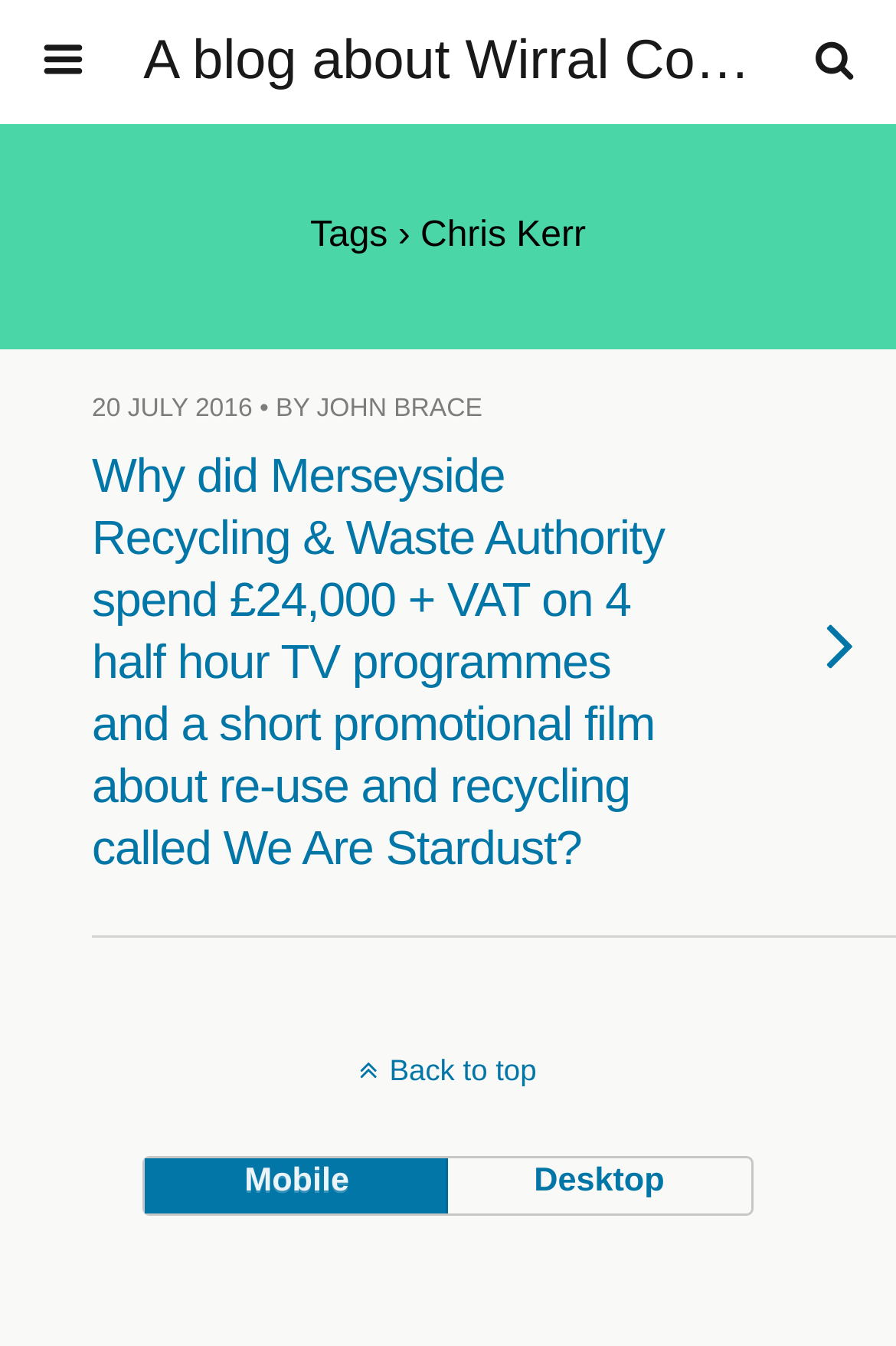Determine the bounding box coordinates in the format (top-left x, top-left y, bottom-right x, bottom-right y). Ensure all values are floating point numbers between 0 and 1. Identify the bounding box of the UI element described by: Events

None